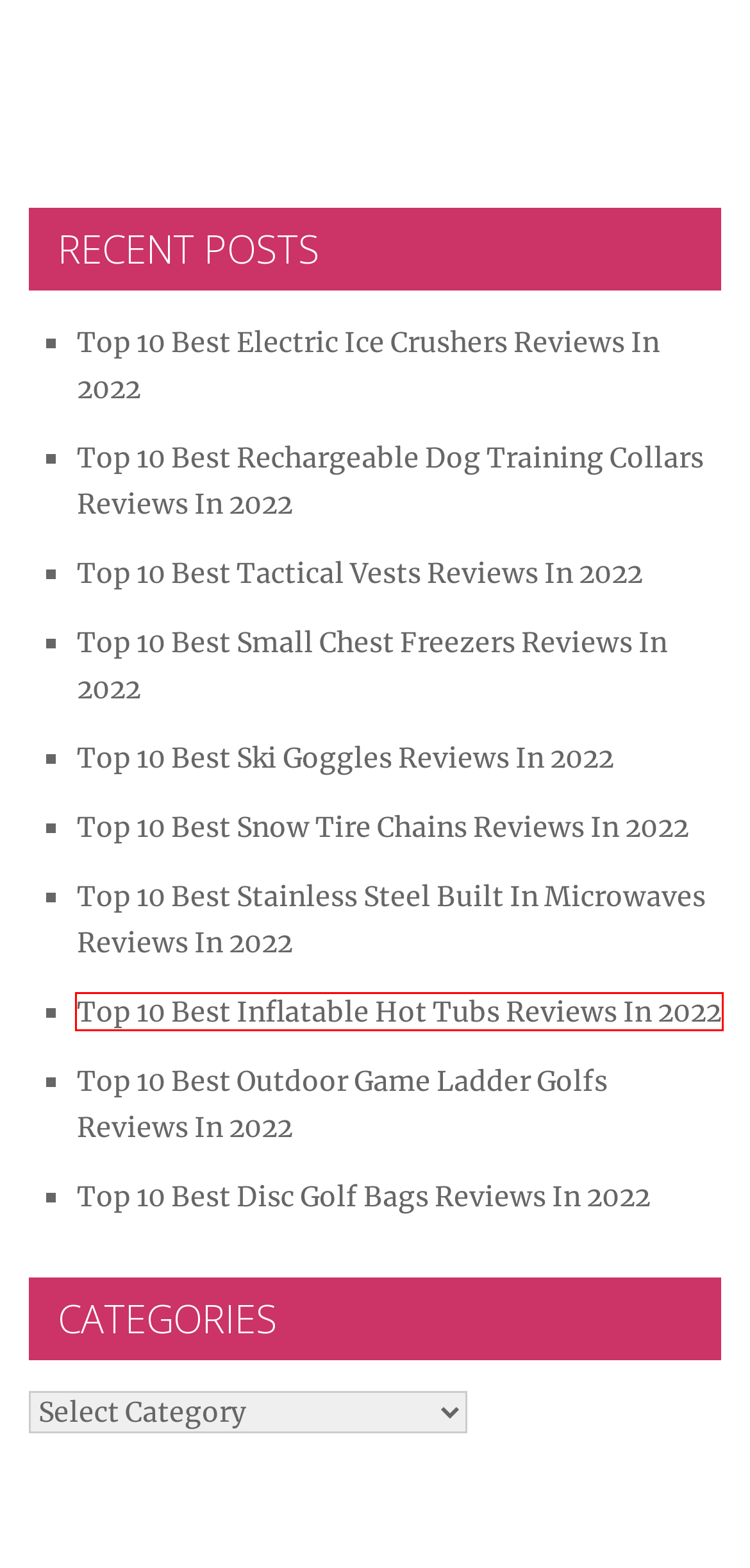Examine the screenshot of the webpage, which has a red bounding box around a UI element. Select the webpage description that best fits the new webpage after the element inside the red bounding box is clicked. Here are the choices:
A. HOME & KITCHEN Archives - AllReviews
B. Top 10 Best Outdoor Game Ladder Golfs Reviews In 2022
C. Best Bamboo Foldable Bread Slicers for Homemade Breads Reviews 2021
D. Top 10 Best Rechargeable Dog Training Collars Reviews In 2022
E. Top 10 Best Ski Goggles Reviews In 2022
F. Top 10 Best Inflatable Hot Tubs Reviews In 2022
G. Top 10 Best Snow Tire Chains Reviews In 2022
H. Top 10 Best Disc Golf Bags Reviews In 2022

F